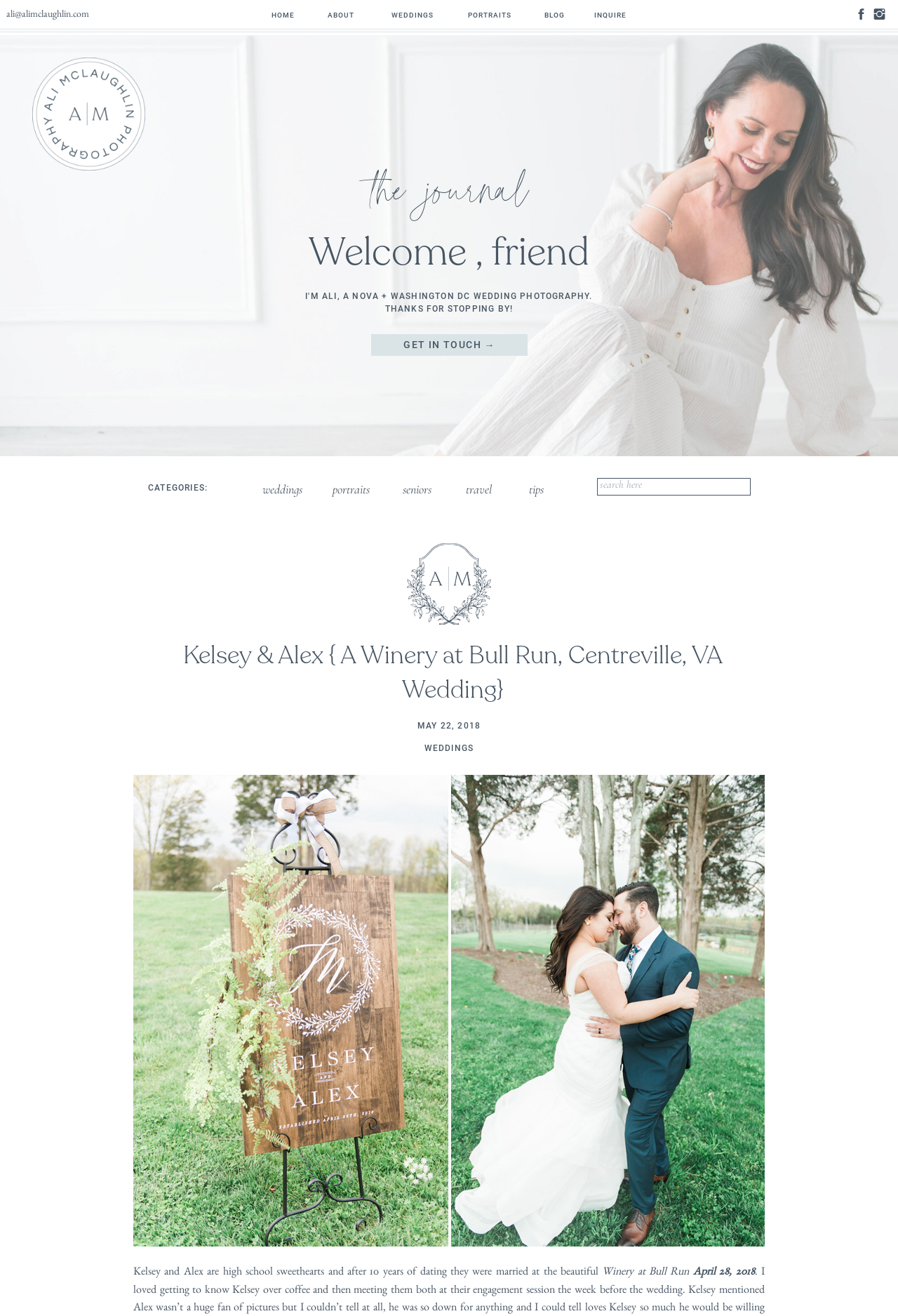Identify the bounding box coordinates of the area you need to click to perform the following instruction: "Get in touch with Ali".

[0.398, 0.257, 0.602, 0.271]